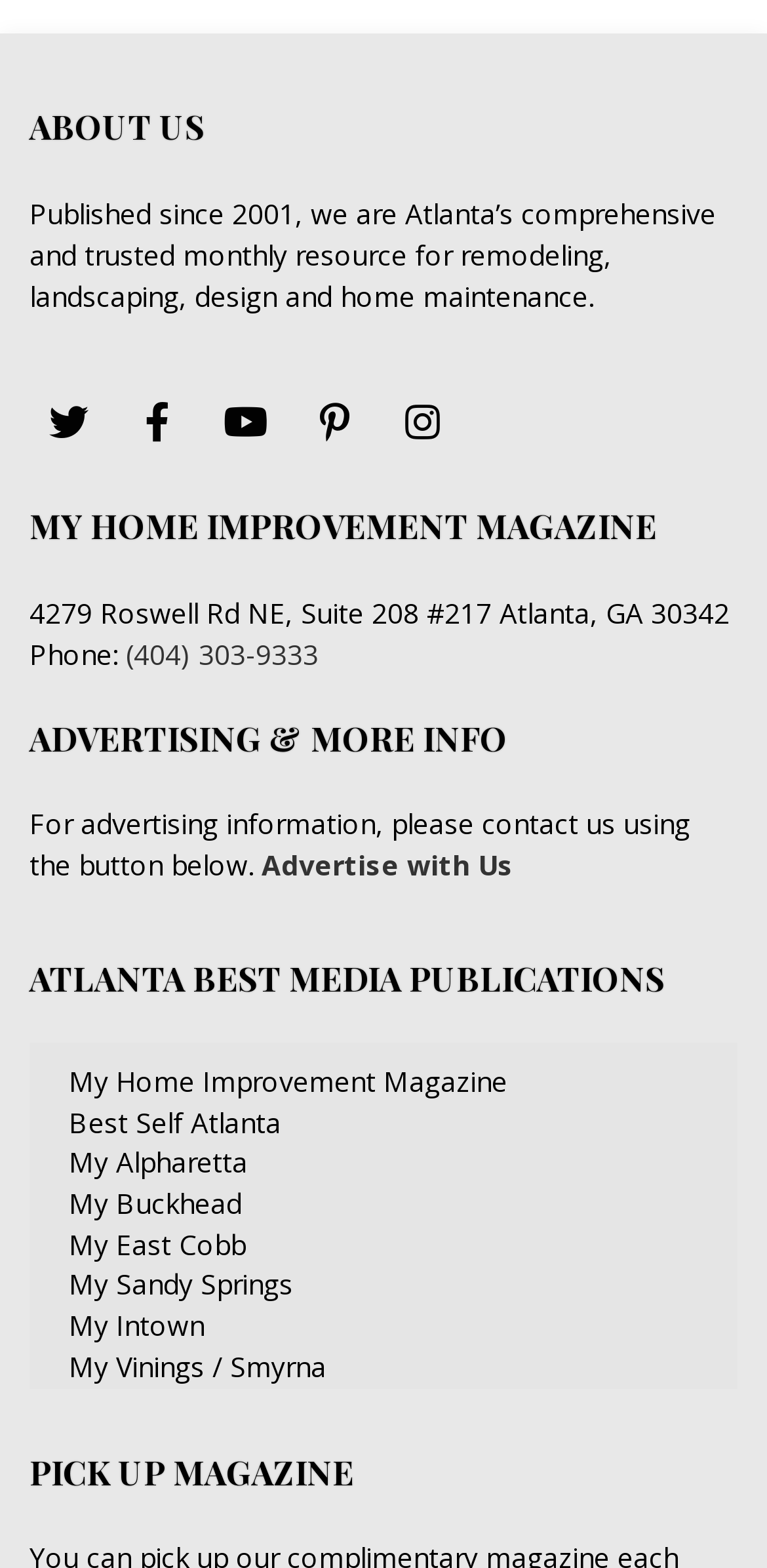Can you find the bounding box coordinates for the element that needs to be clicked to execute this instruction: "Contact us by phone"? The coordinates should be given as four float numbers between 0 and 1, i.e., [left, top, right, bottom].

[0.164, 0.405, 0.415, 0.429]